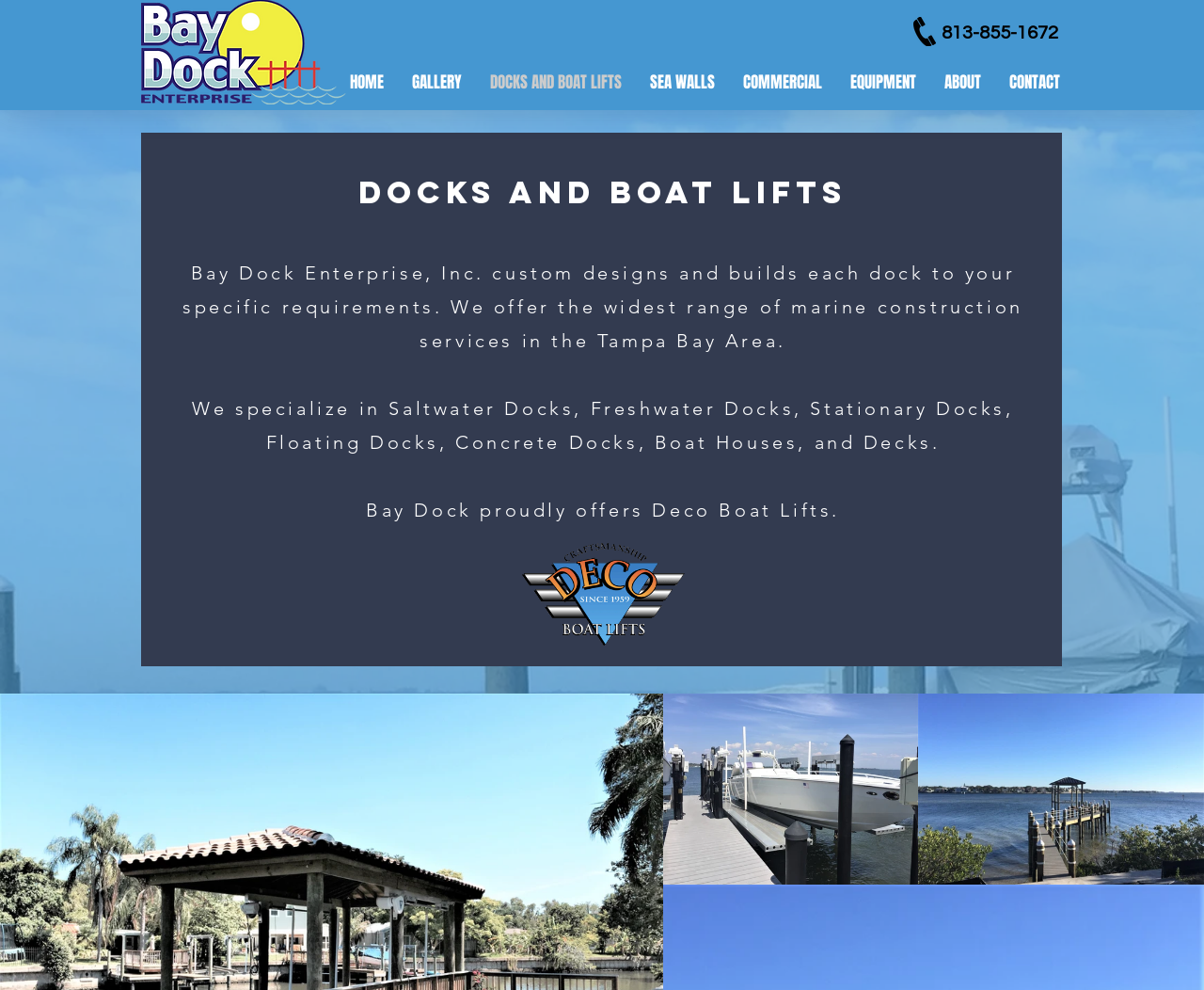What is the purpose of the buttons at the bottom of the page?
Please give a detailed and elaborate answer to the question based on the image.

The buttons at the bottom of the page do not have any text or clear purpose, so it is unclear what they are used for.